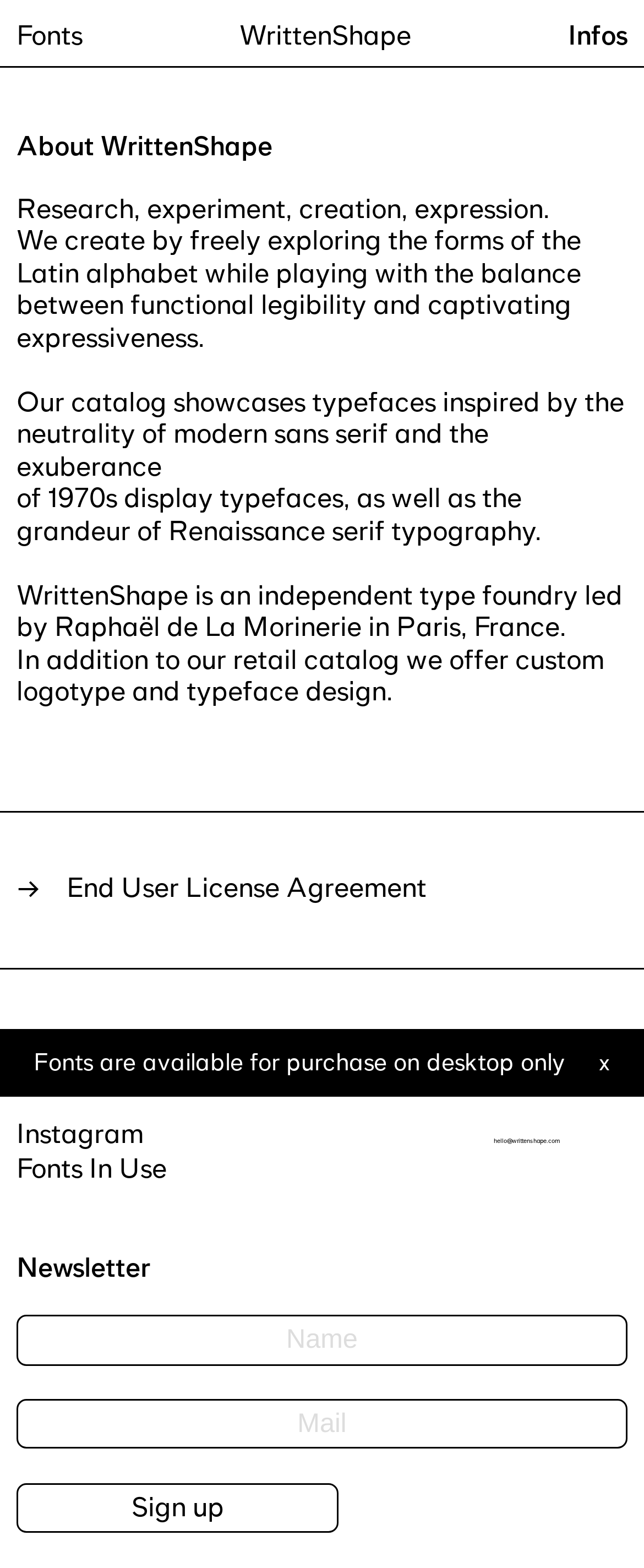Provide a brief response to the question below using a single word or phrase: 
What is the name of the type foundry?

WrittenShape